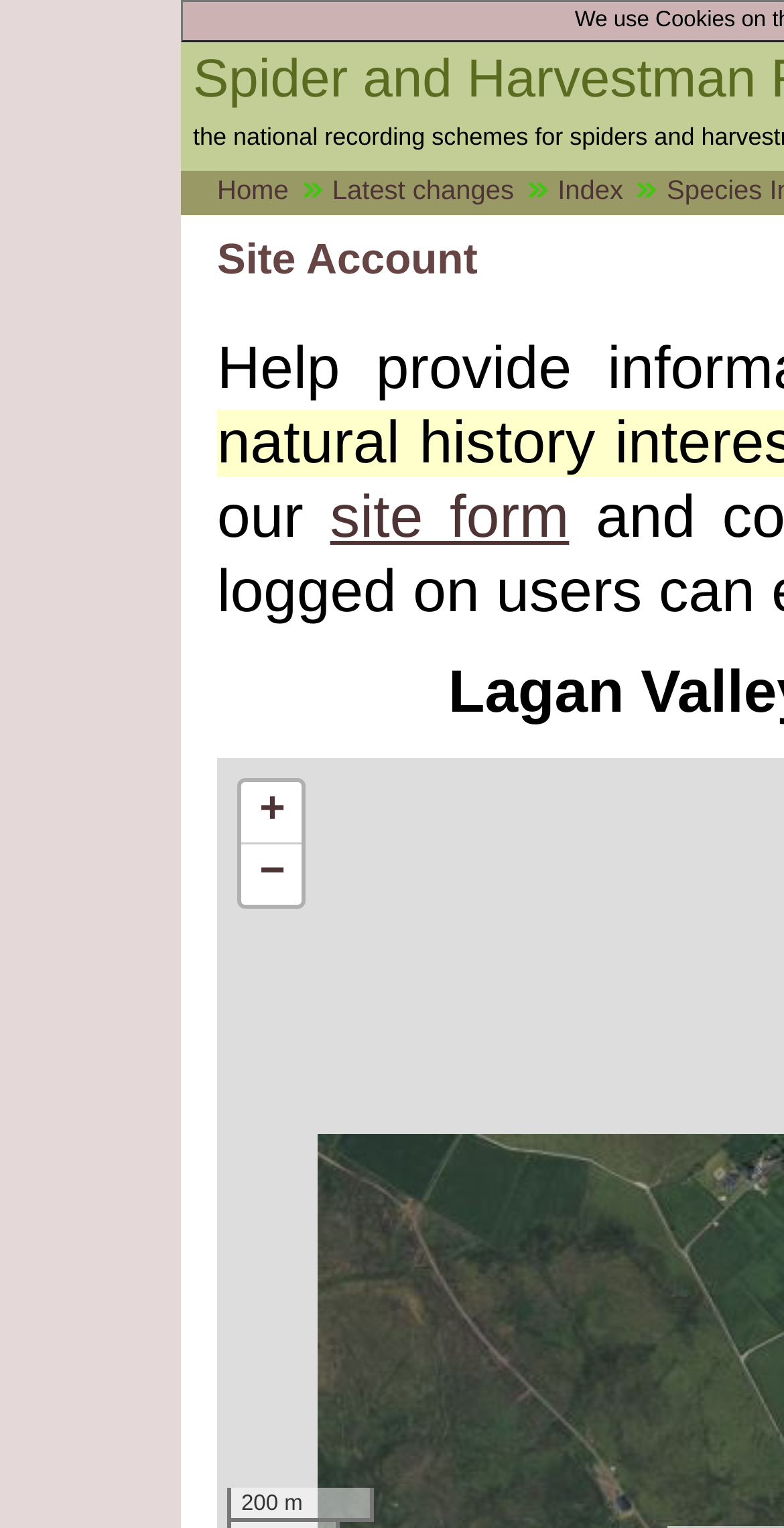Generate a thorough caption detailing the webpage content.

The webpage is about the Lagan Valley Regional Park's site account. At the top, there are three links: "Home", "Latest changes", and "Index", positioned horizontally next to each other. Below these links, there is a site form section. Within this section, there are two buttons, "Zoom in" and "Zoom out", placed side by side. Each button has a corresponding icon, "+" for "Zoom in" and "−" for "Zoom out". Above these buttons, there is a static text "site form". At the bottom of the site form section, there is a static text "200 m".